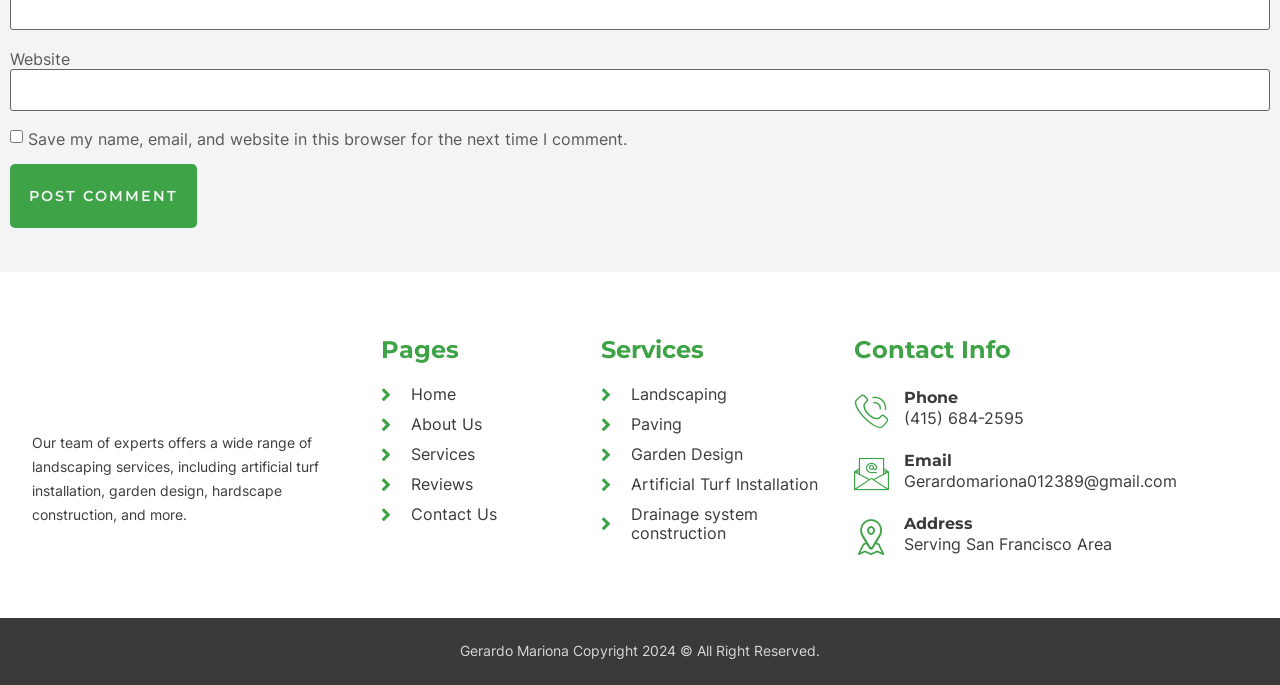Find the bounding box coordinates of the clickable region needed to perform the following instruction: "Go to home page". The coordinates should be provided as four float numbers between 0 and 1, i.e., [left, top, right, bottom].

[0.298, 0.562, 0.444, 0.591]